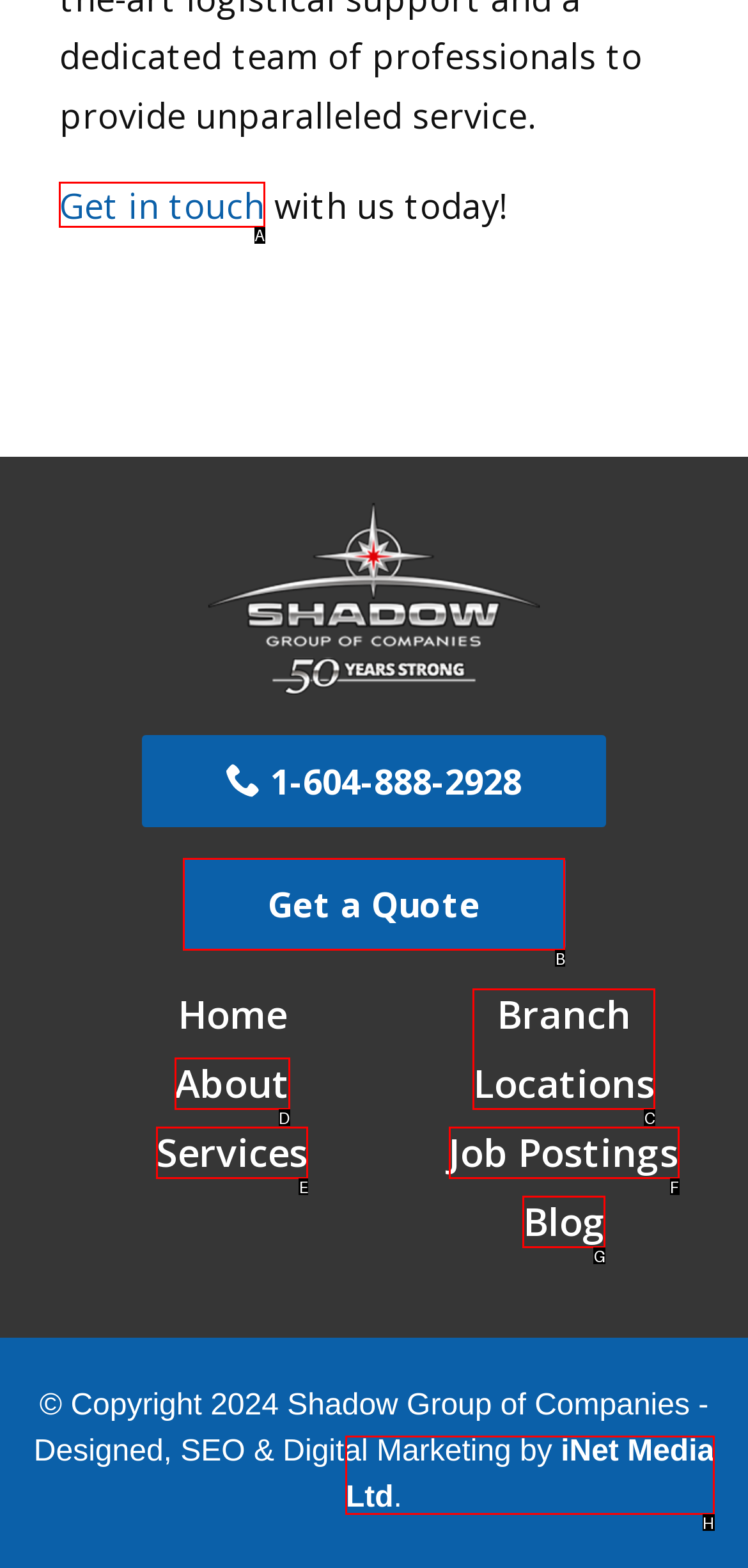For the task: Get in touch with the company, tell me the letter of the option you should click. Answer with the letter alone.

A